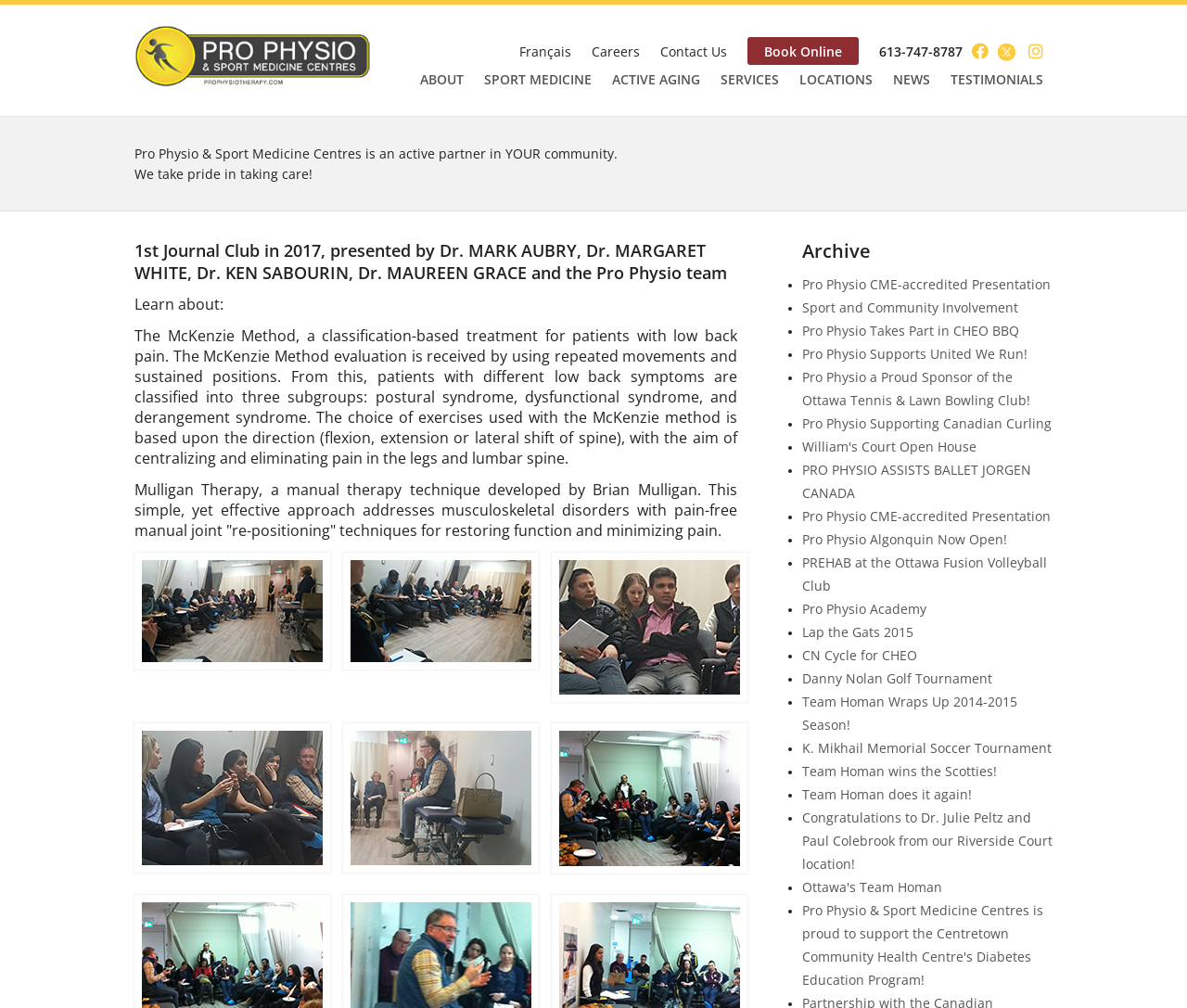Determine the bounding box coordinates for the clickable element to execute this instruction: "Read about the McKenzie Method". Provide the coordinates as four float numbers between 0 and 1, i.e., [left, top, right, bottom].

[0.113, 0.323, 0.621, 0.465]